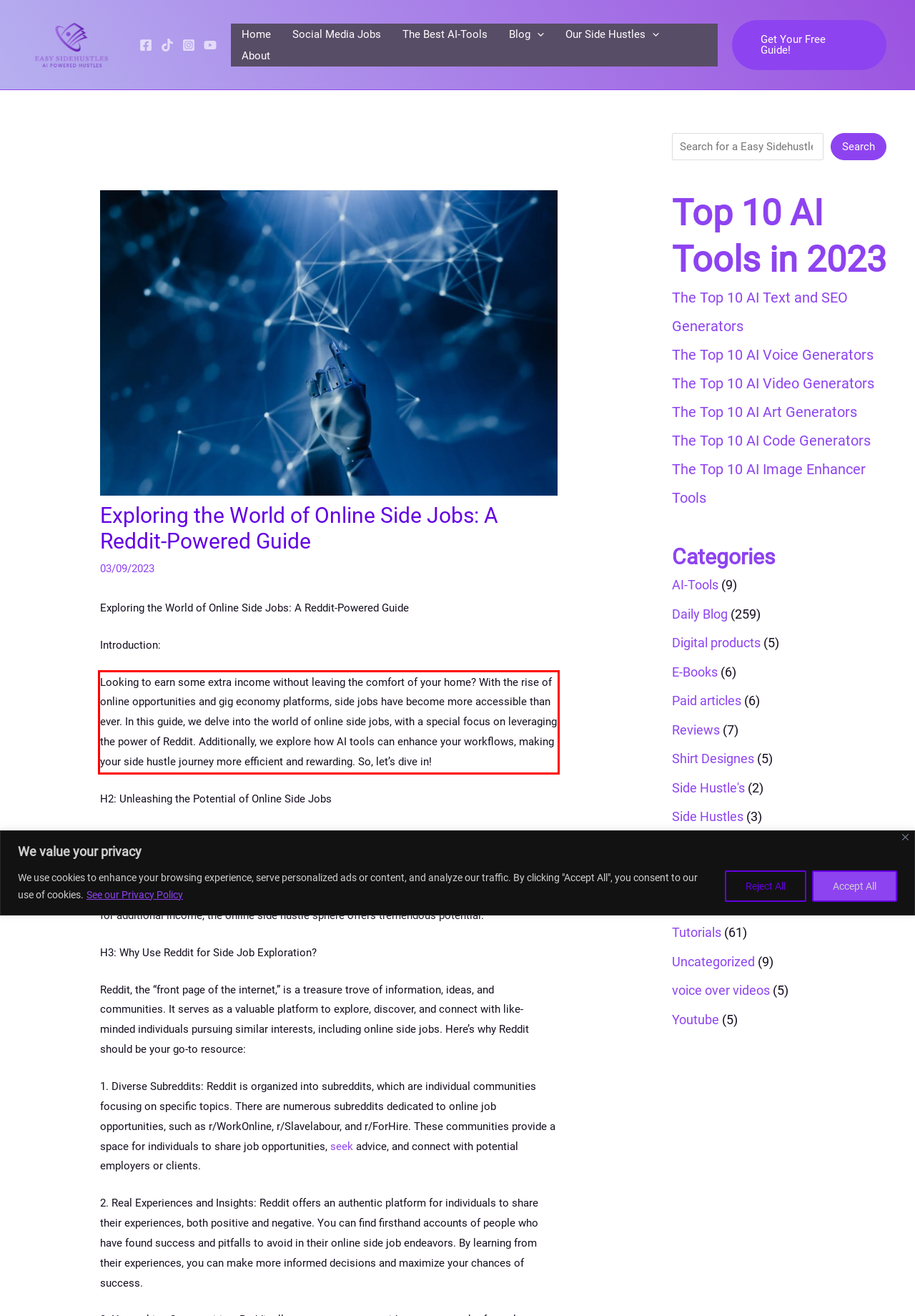The screenshot provided shows a webpage with a red bounding box. Apply OCR to the text within this red bounding box and provide the extracted content.

Looking to earn some extra income without leaving the comfort of your home? With the rise of online opportunities and gig economy platforms, side jobs have become more accessible than ever. In this guide, we delve into the world of online side jobs, with a special focus on leveraging the power of Reddit. Additionally, we explore how AI tools can enhance your workflows, making your side hustle journey more efficient and rewarding. So, let’s dive in!